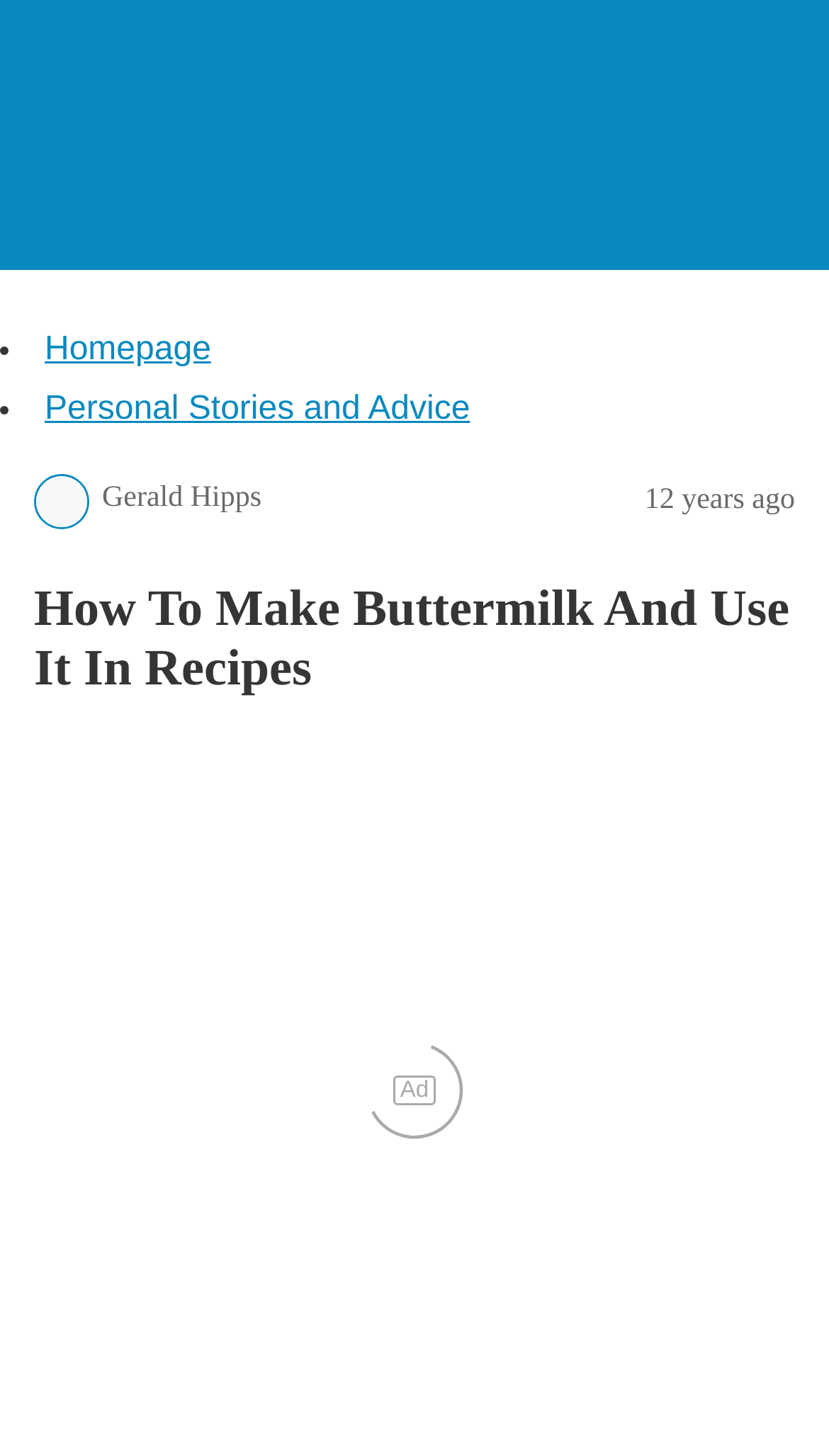Specify the bounding box coordinates (top-left x, top-left y, bottom-right x, bottom-right y) of the UI element in the screenshot that matches this description: Homepage

[0.054, 0.228, 0.255, 0.252]